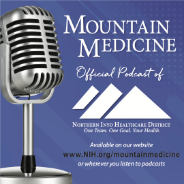How many peaks are in the geometric logo?
Offer a detailed and full explanation in response to the question.

The design incorporates a geometric logo with three peaks, reflective of a mountain motif, enhancing the theme of the podcast.